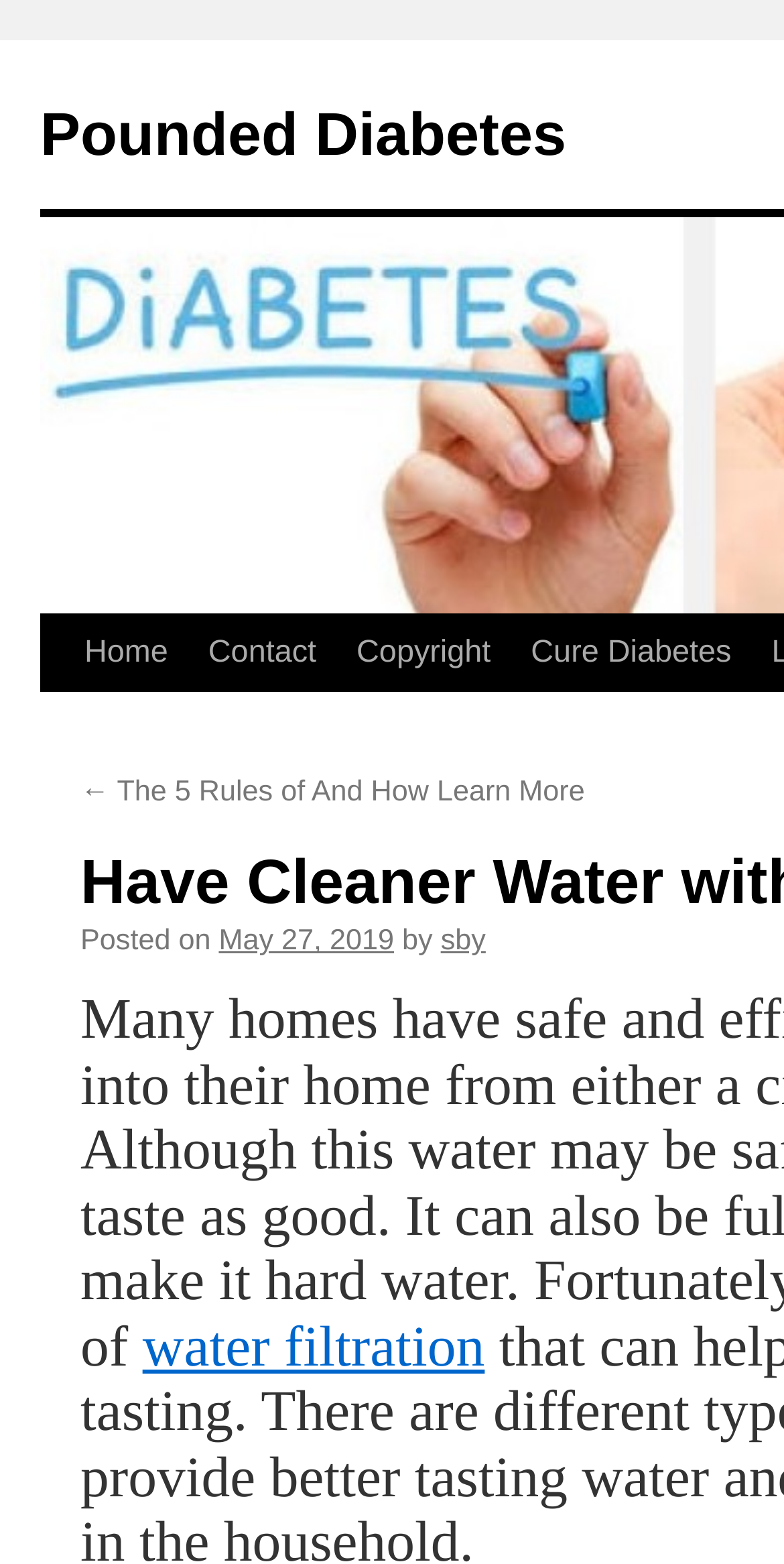Answer the following in one word or a short phrase: 
How many links are in the top navigation bar?

4